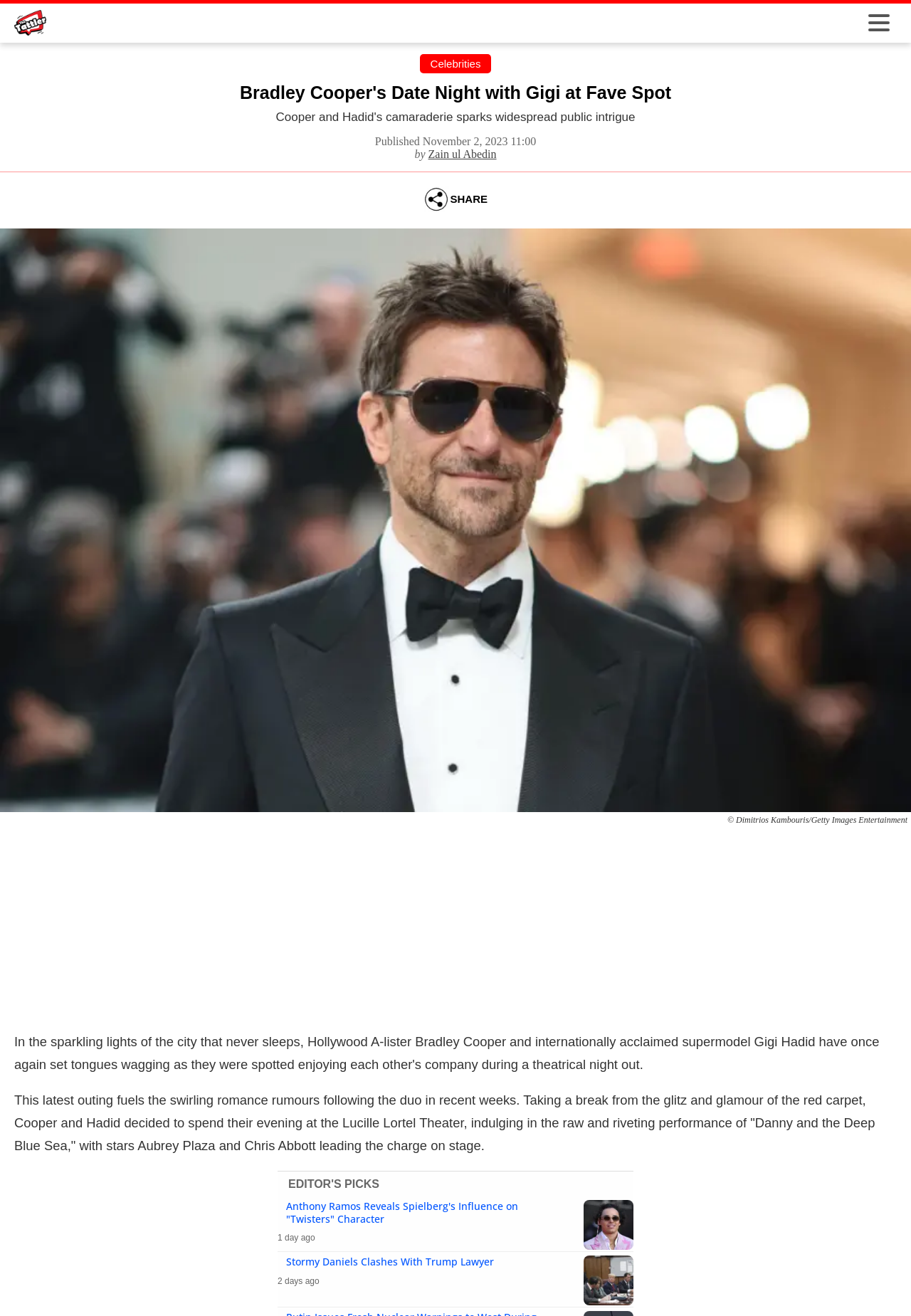Provide the bounding box coordinates of the HTML element described by the text: "celebrities". The coordinates should be in the format [left, top, right, bottom] with values between 0 and 1.

[0.472, 0.044, 0.528, 0.053]